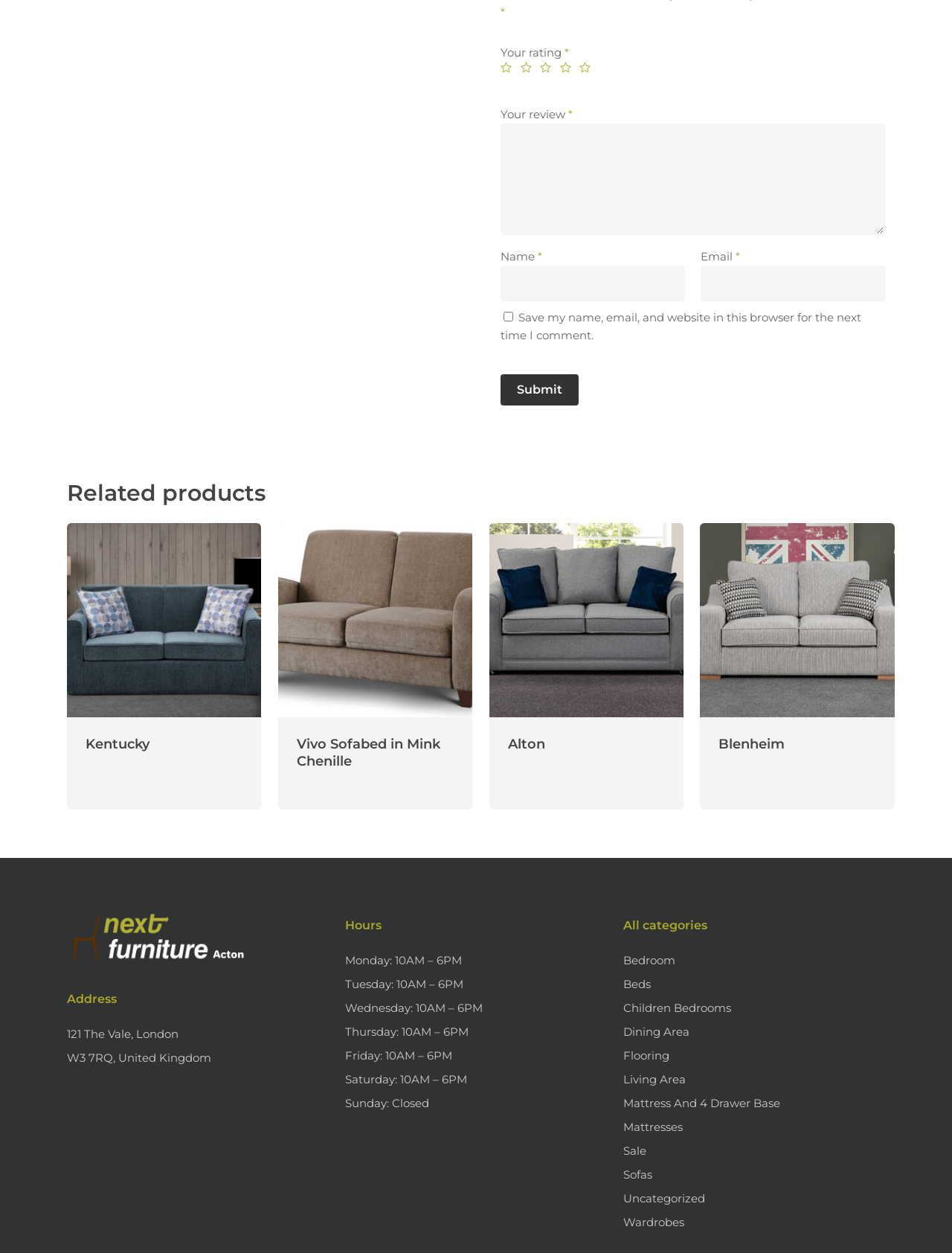Please specify the bounding box coordinates of the clickable section necessary to execute the following command: "Read more about 'Kentucky'".

[0.09, 0.606, 0.157, 0.616]